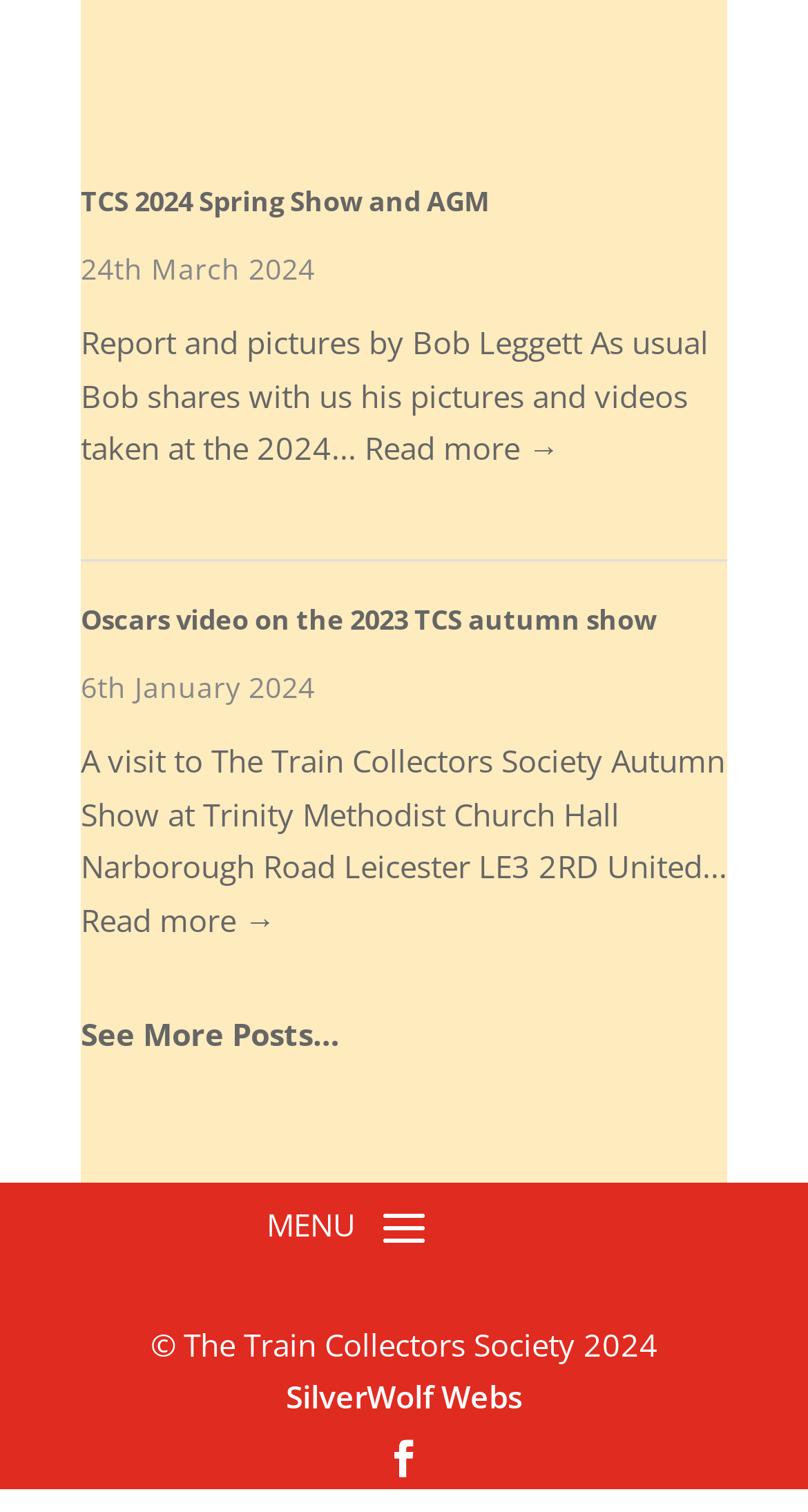What is the date of the Oscars video on the 2023 TCS autumn show?
Could you give a comprehensive explanation in response to this question?

I found the date by looking at the time element with the text '6th January 2024' which is a child of the article element.